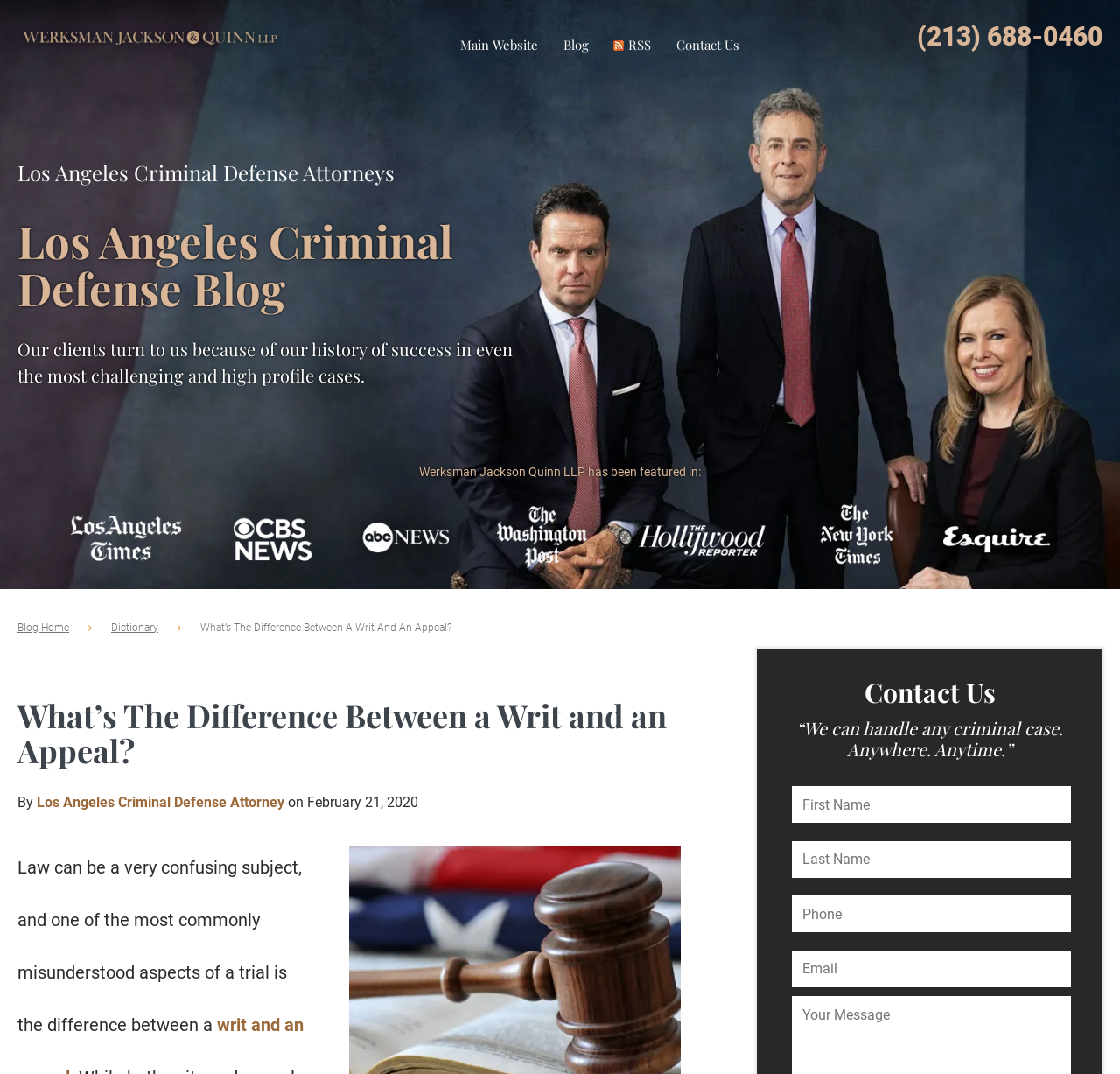What is the topic of the blog post?
Provide a comprehensive and detailed answer to the question.

The topic of the blog post can be found in the heading 'What’s The Difference Between a Writ and an Appeal?' and also in the static text 'What’s The Difference Between A Writ And An Appeal?'.